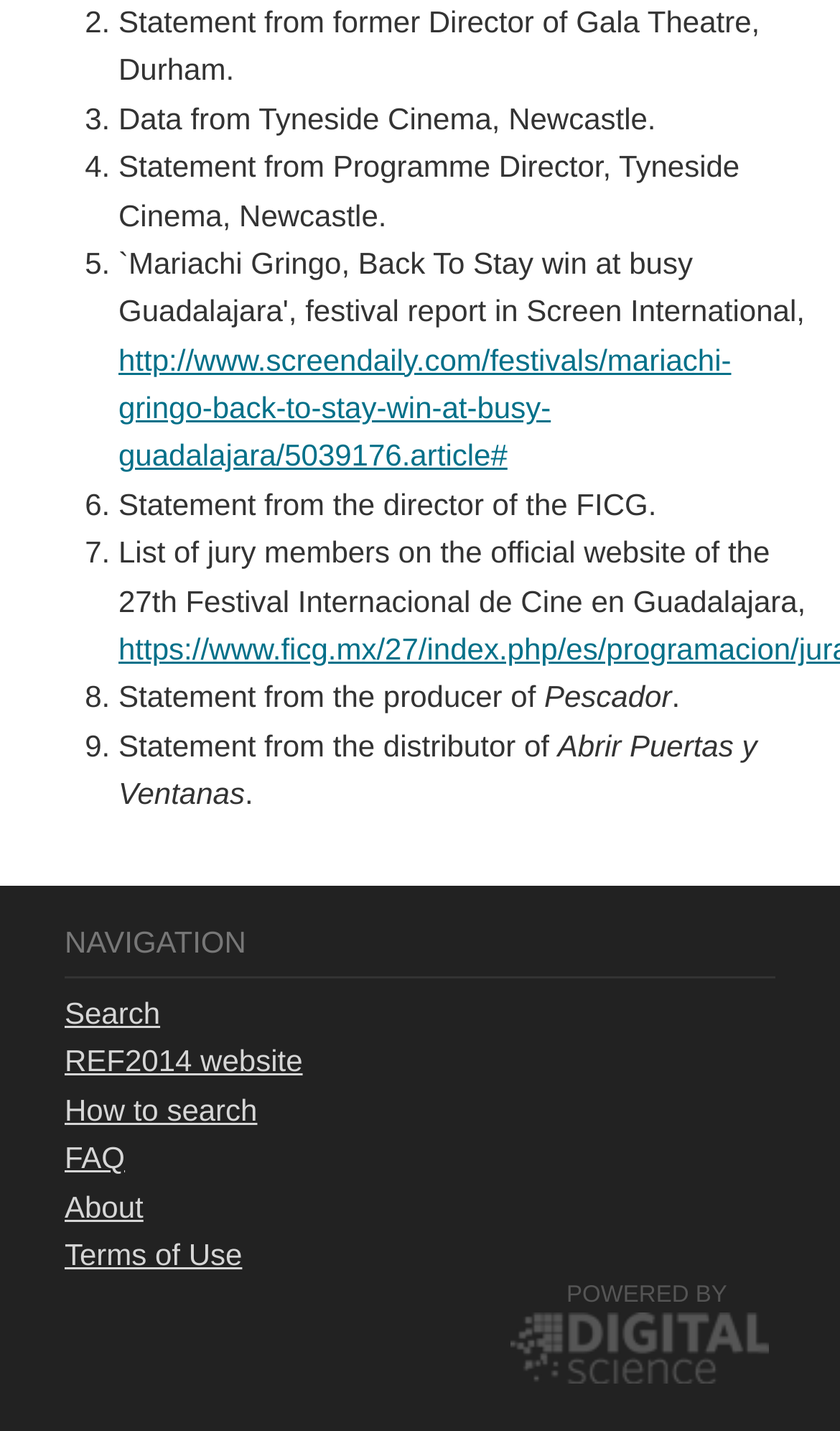Determine the bounding box coordinates in the format (top-left x, top-left y, bottom-right x, bottom-right y). Ensure all values are floating point numbers between 0 and 1. Identify the bounding box of the UI element described by: Powered by

[0.608, 0.894, 0.923, 0.978]